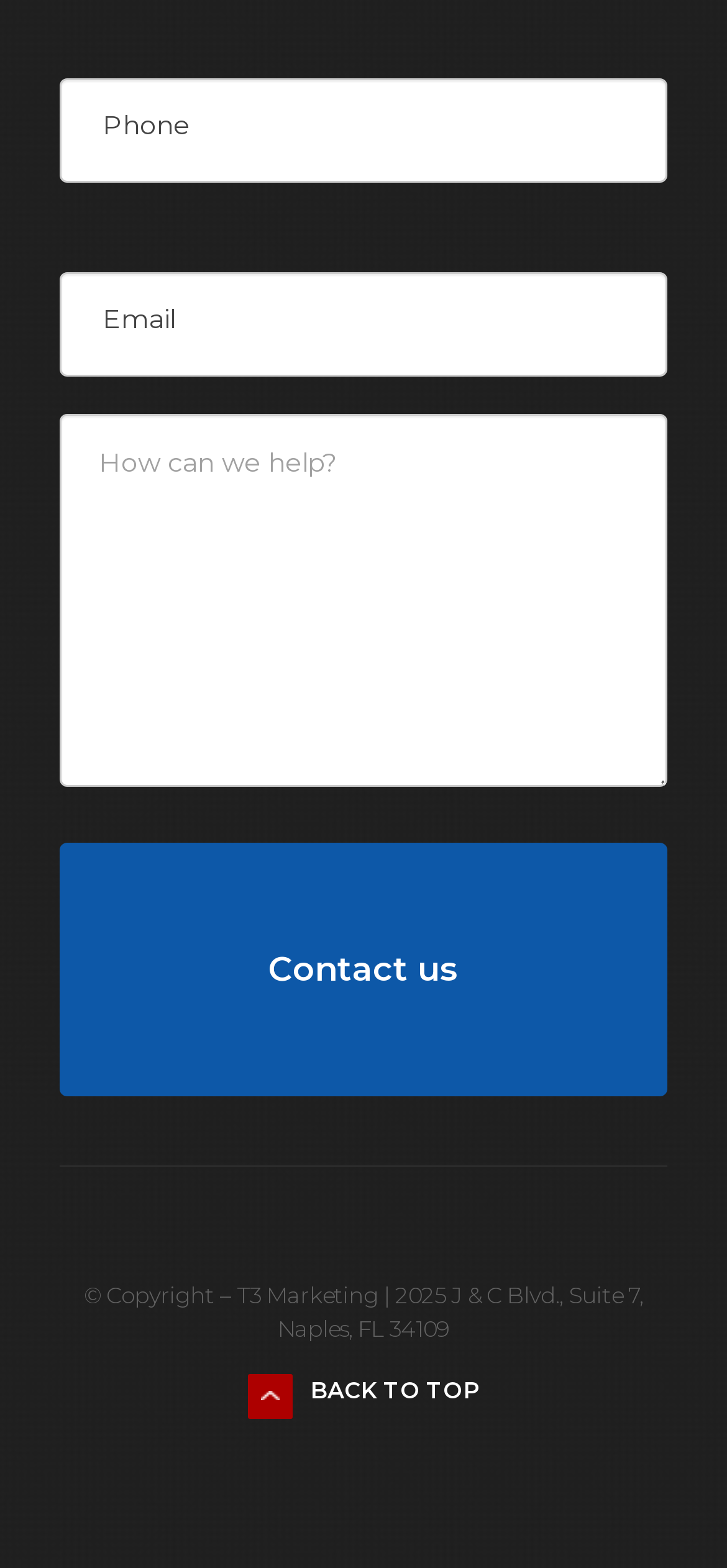Respond to the question with just a single word or phrase: 
What is the copyright information of the website?

T3 Marketing, 2025 J & C Blvd., Suite 7, Naples, FL 34109